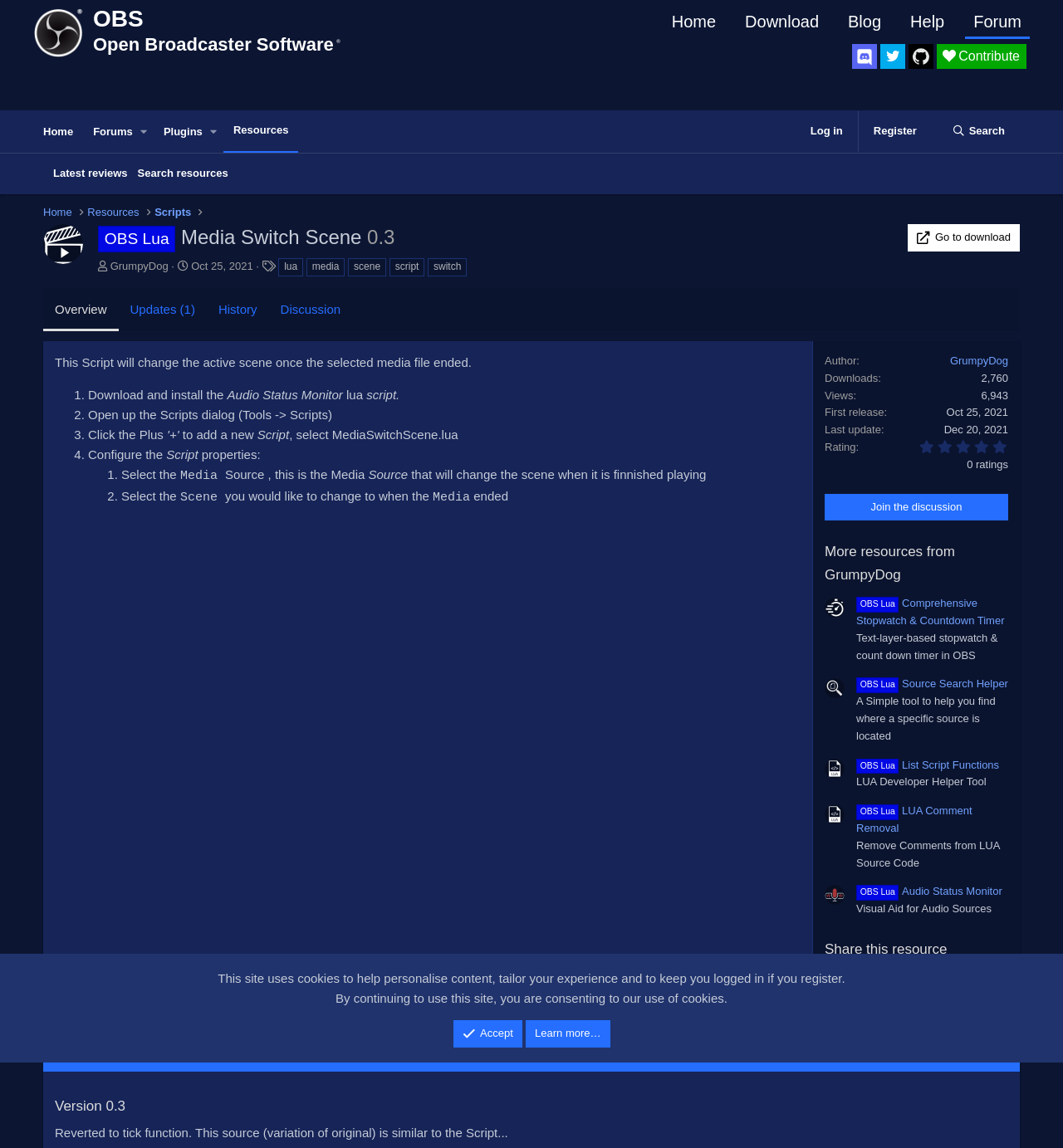What is the purpose of this script?
Using the image, respond with a single word or phrase.

Change active scene